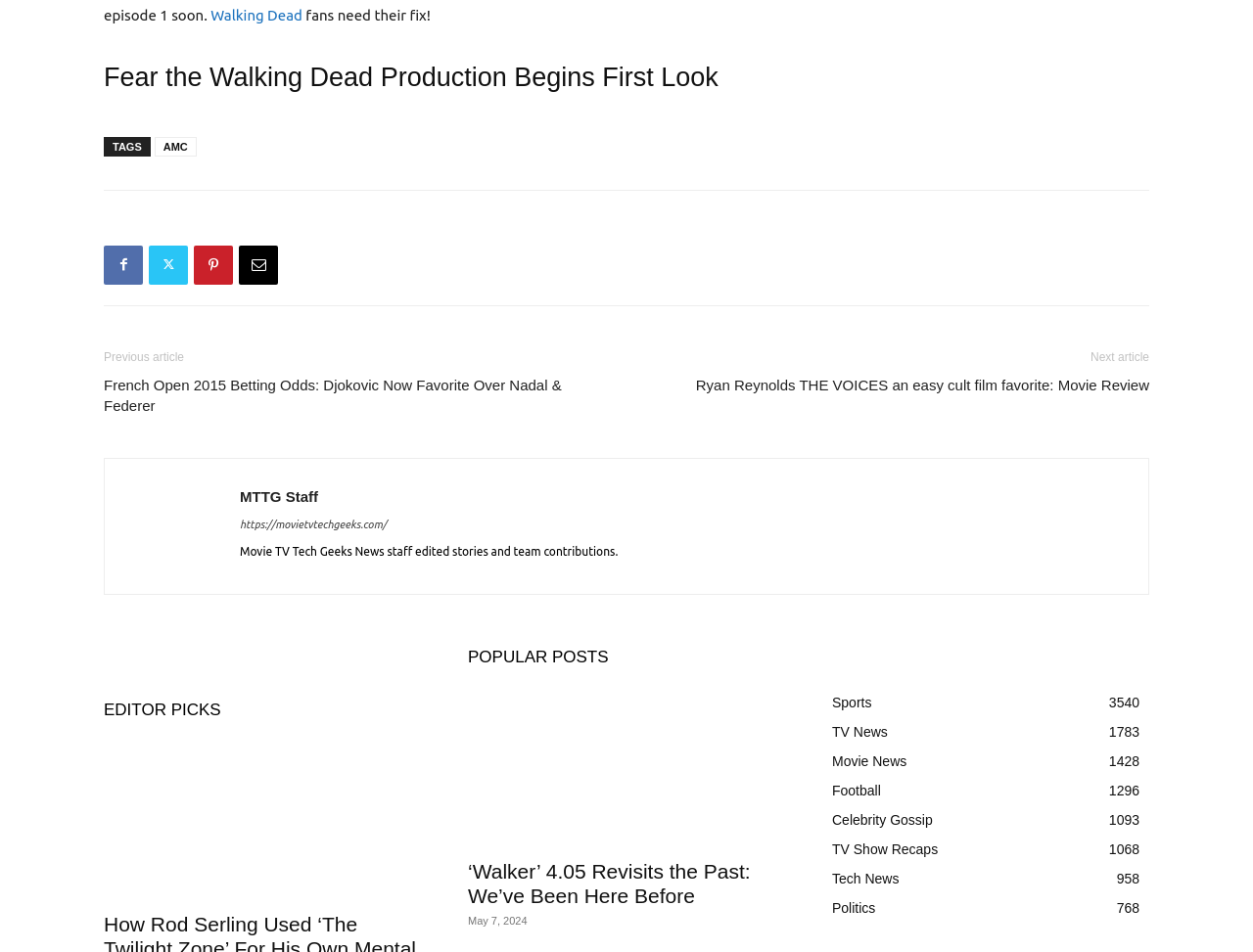How many social media links are present in the footer?
Use the screenshot to answer the question with a single word or phrase.

4